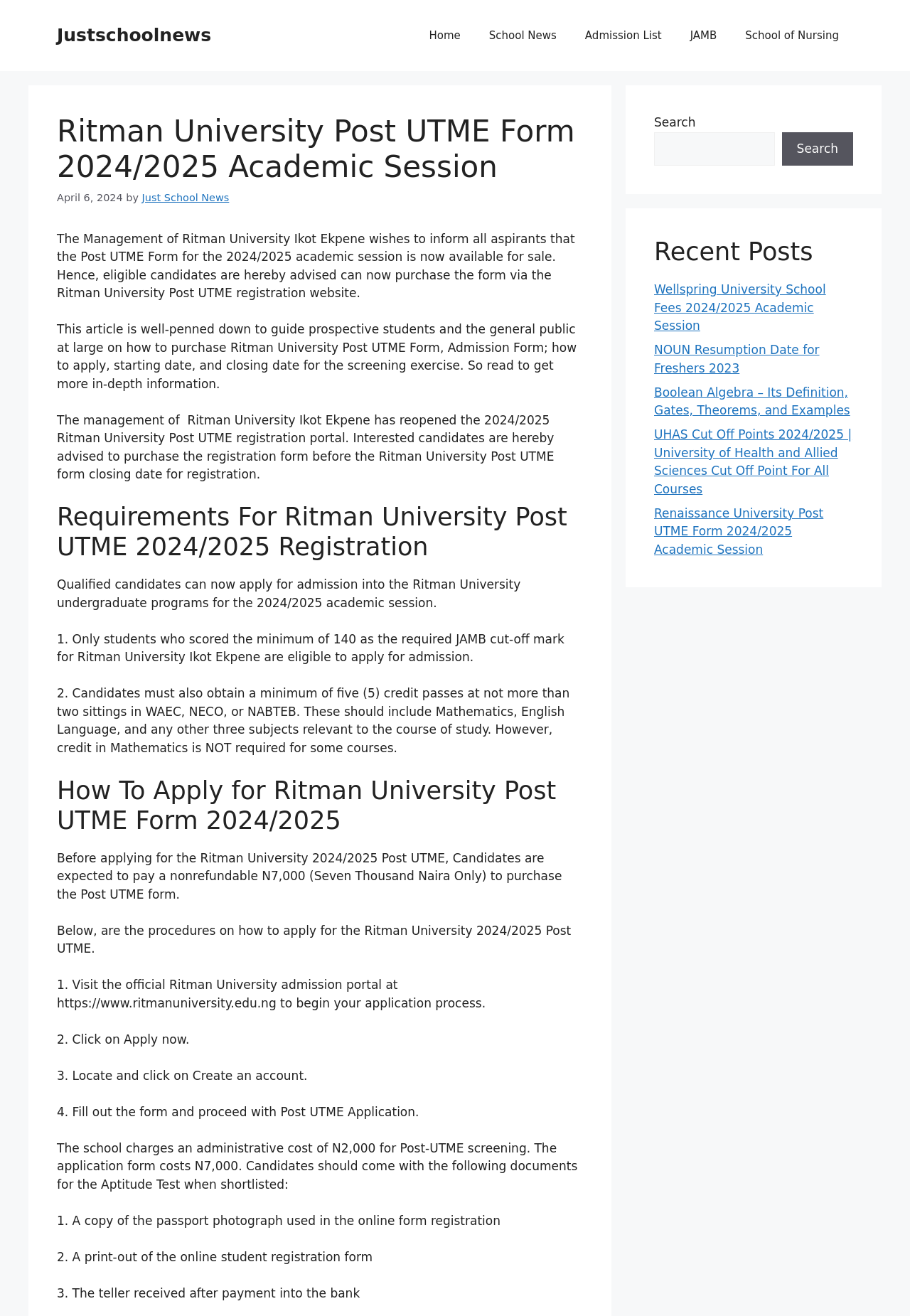Please determine the bounding box coordinates of the area that needs to be clicked to complete this task: 'Apply for Ritman University Post UTME Form'. The coordinates must be four float numbers between 0 and 1, formatted as [left, top, right, bottom].

[0.062, 0.647, 0.617, 0.685]